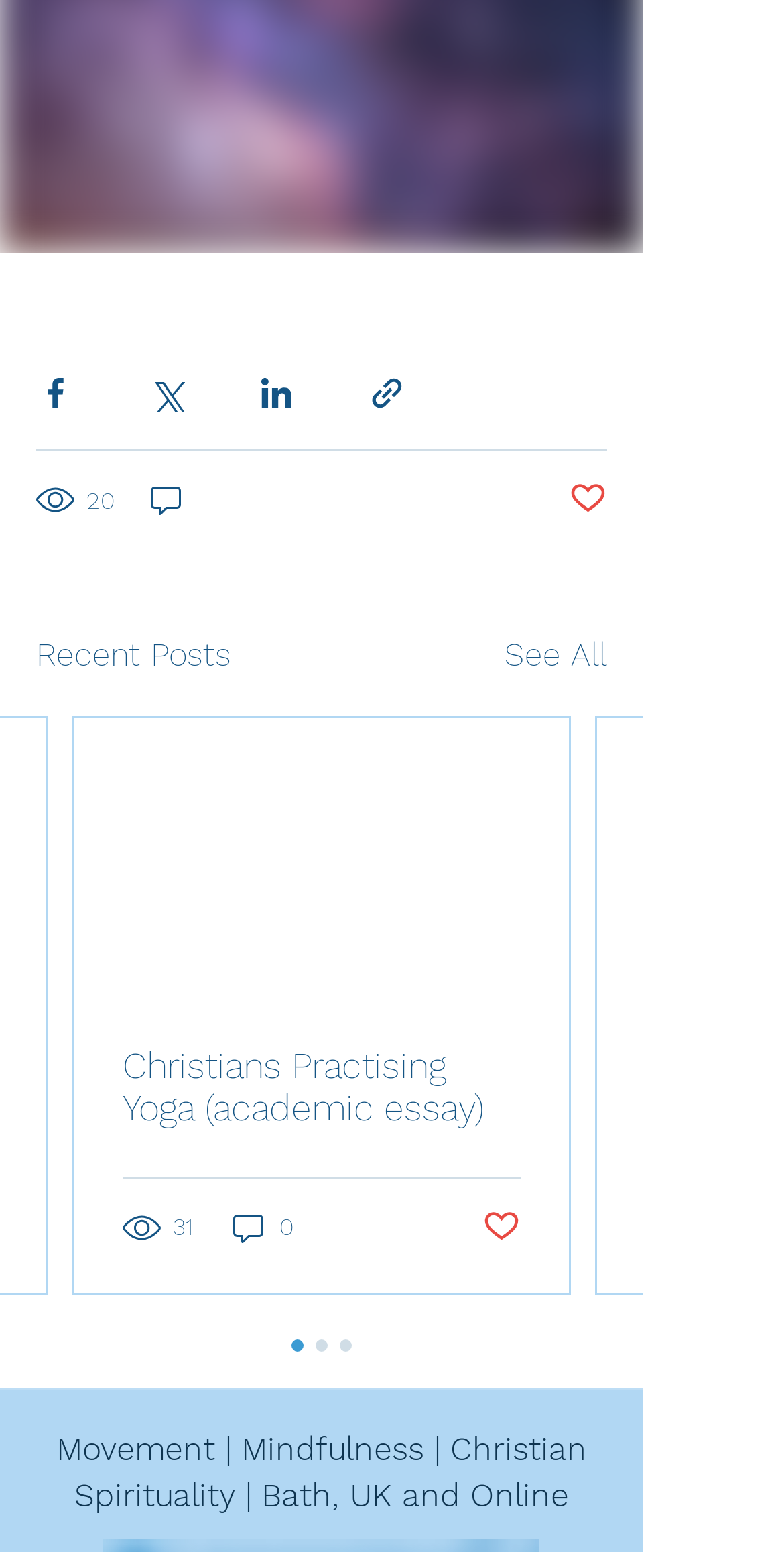Provide the bounding box coordinates of the HTML element described as: "aria-label="Share via link"". The bounding box coordinates should be four float numbers between 0 and 1, i.e., [left, top, right, bottom].

[0.469, 0.241, 0.518, 0.266]